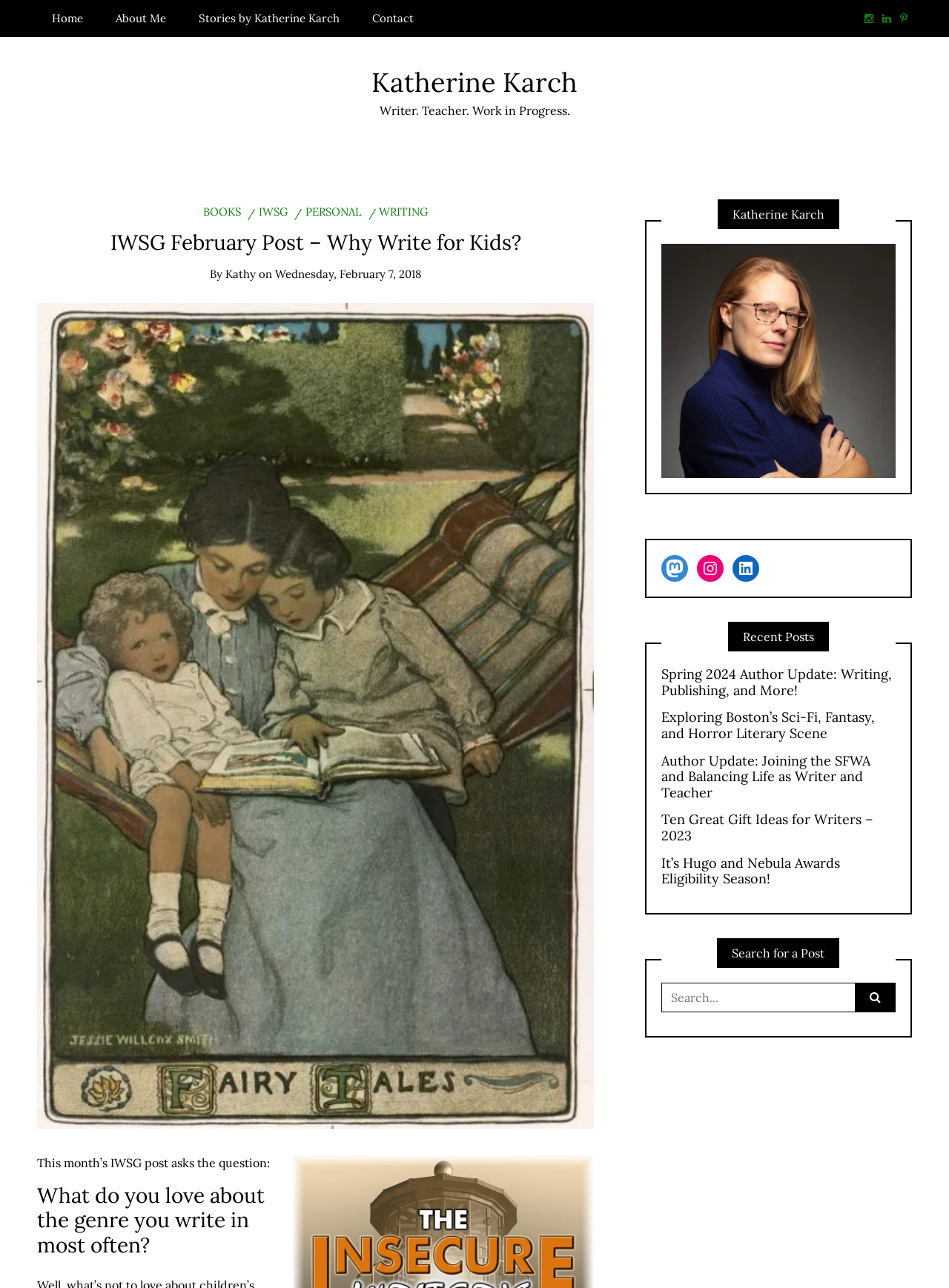What is the author's name?
Please provide a detailed and comprehensive answer to the question.

I found the author's name by looking at the top-left corner of the webpage, where it says 'Katherine Karch' in a heading element.